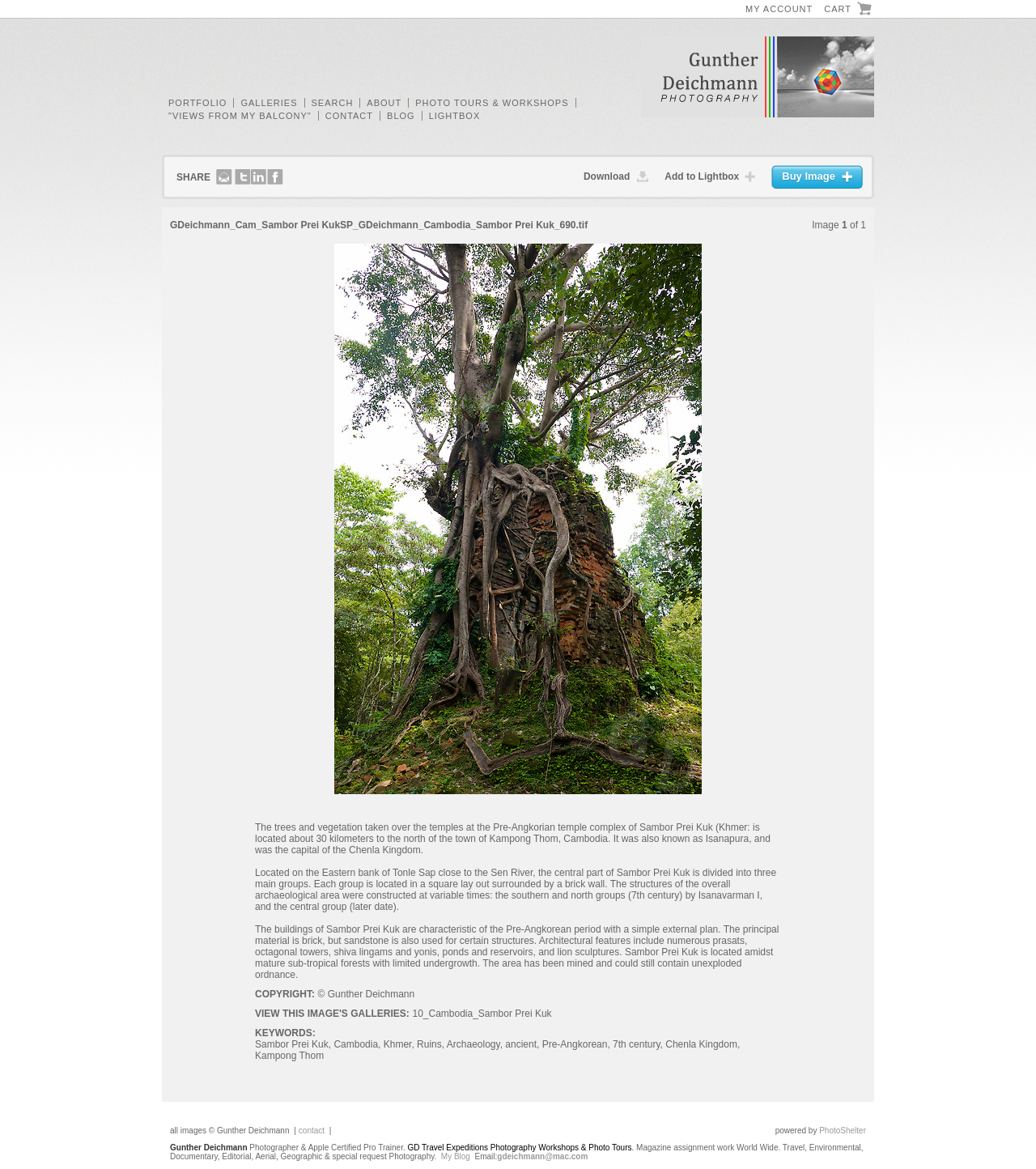Answer in one word or a short phrase: 
How many social media sharing options are available?

4